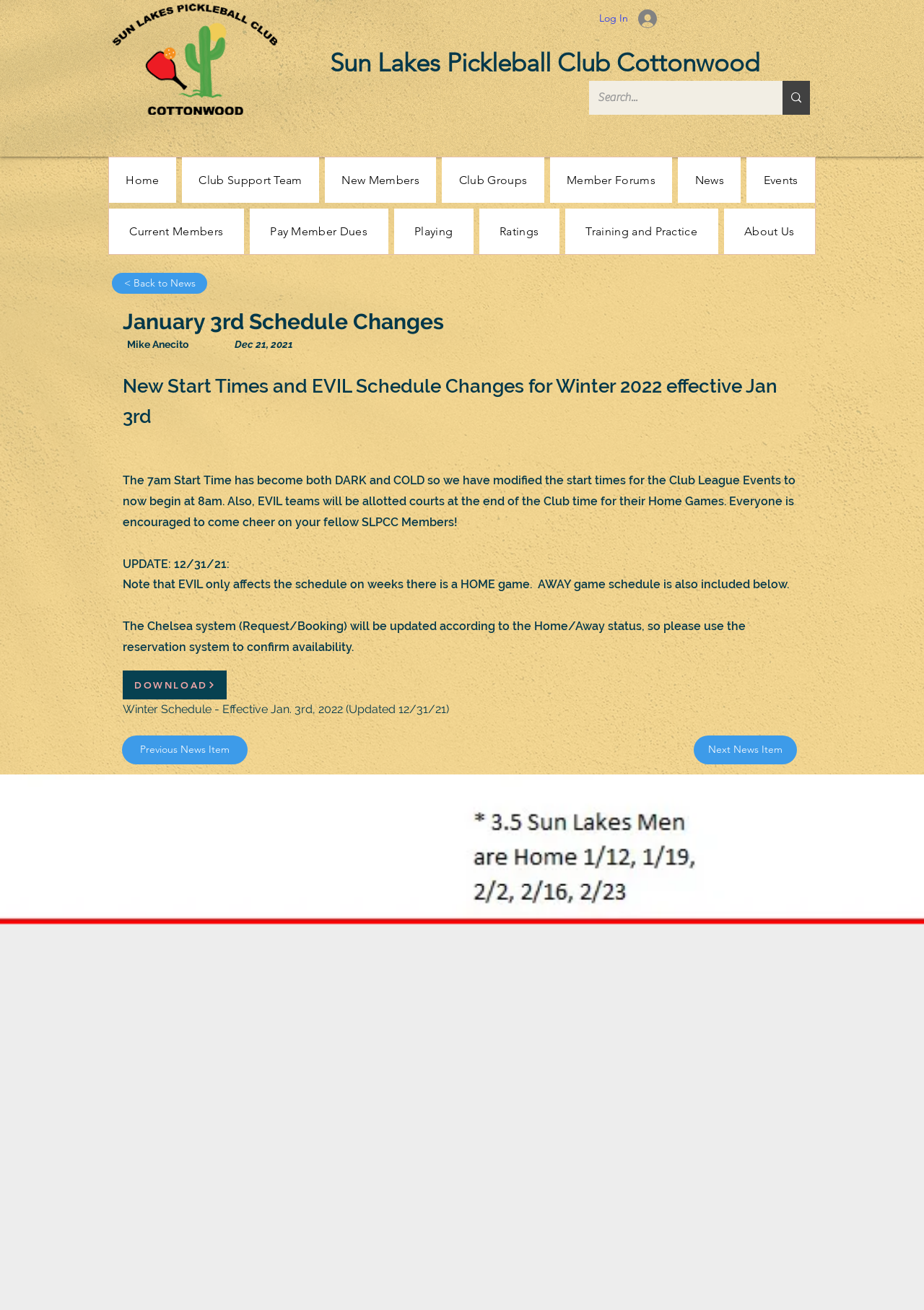Locate the bounding box coordinates of the area where you should click to accomplish the instruction: "View the News page".

[0.734, 0.12, 0.802, 0.155]